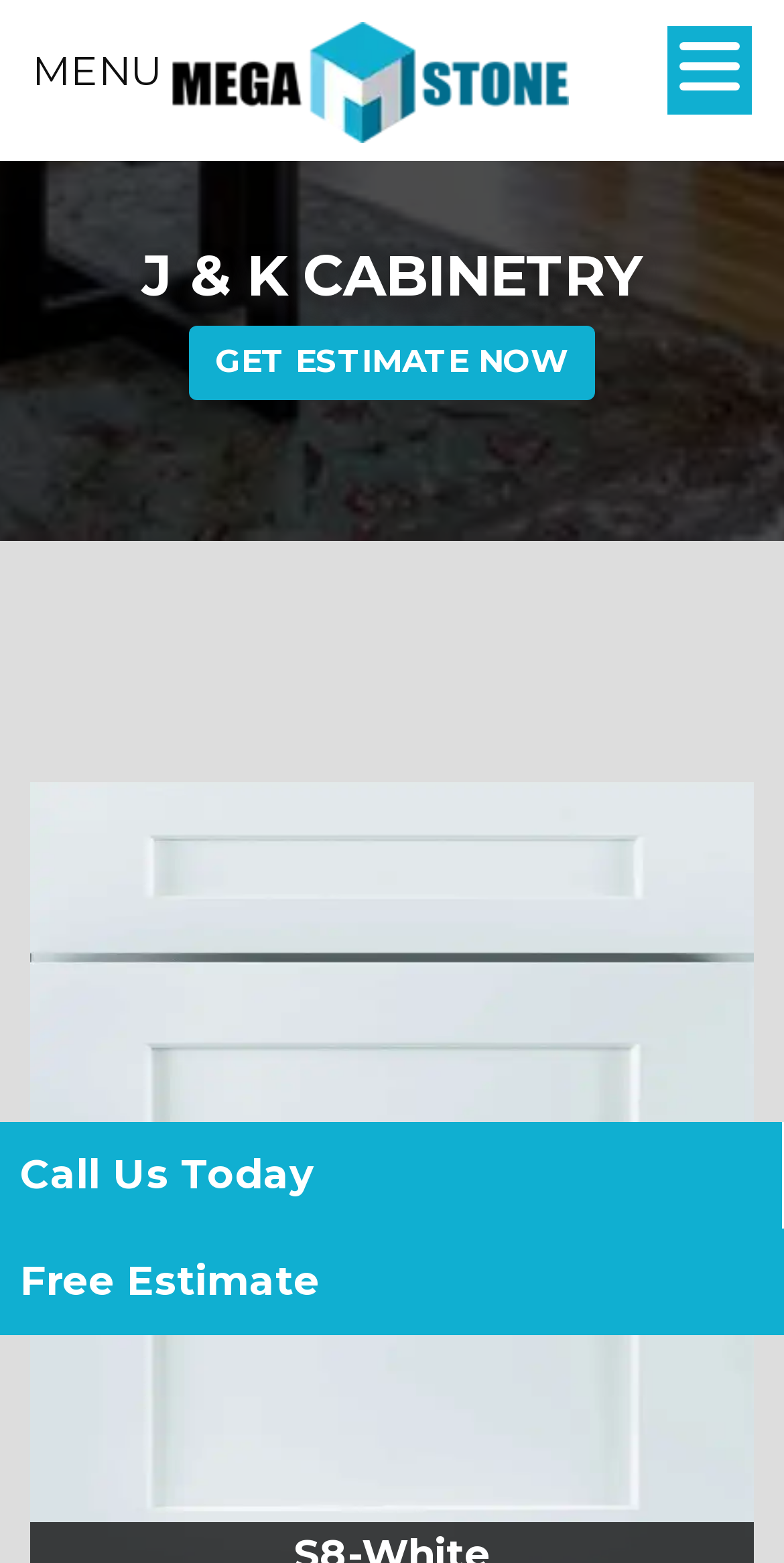Provide a one-word or short-phrase answer to the question:
How many links are available in the top section?

3